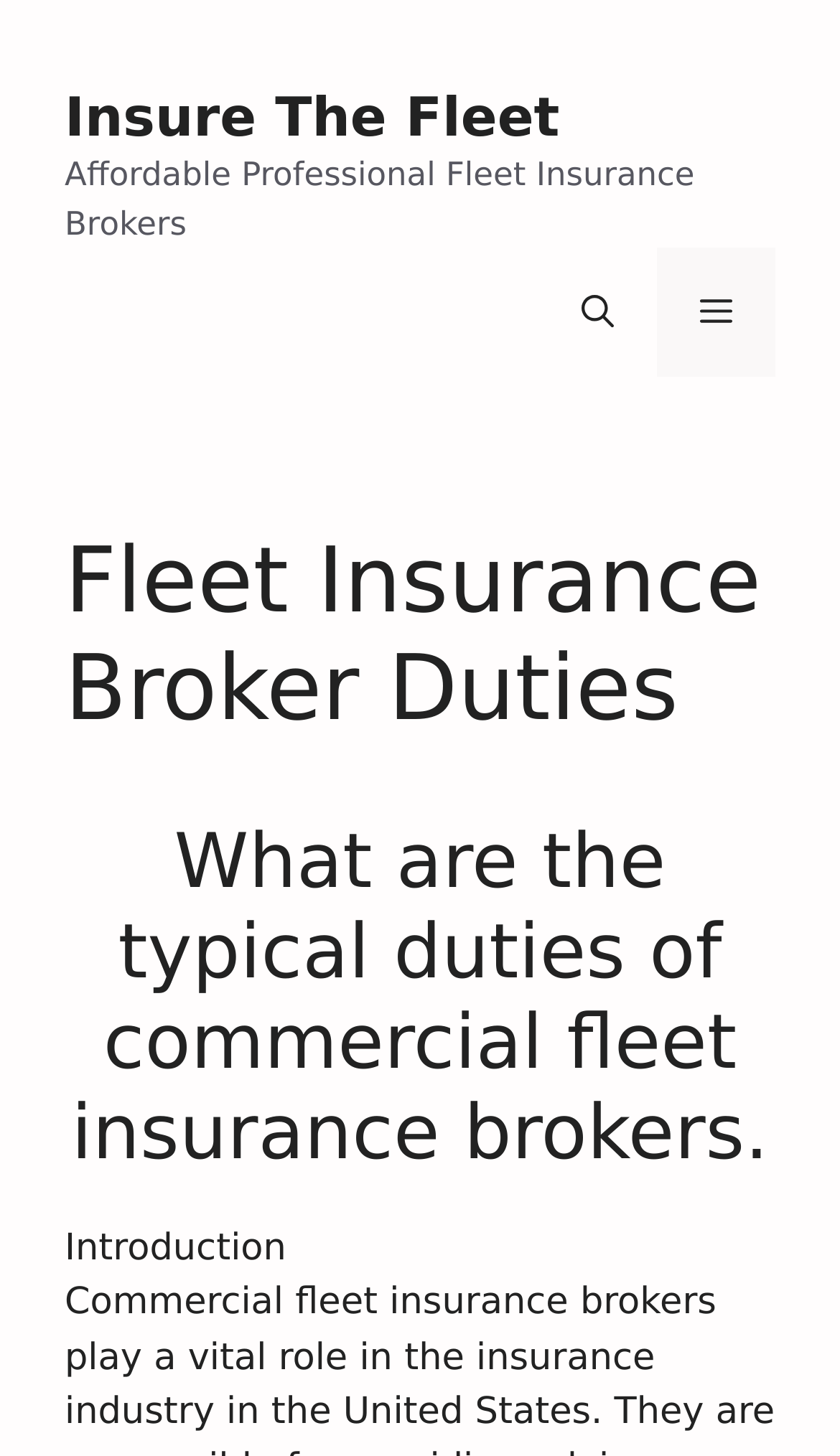Offer a meticulous description of the webpage's structure and content.

The webpage is about the duties of fleet insurance brokers. At the top, there is a banner that spans the entire width of the page, with a link to "Insure The Fleet" on the left side and a static text "Affordable Professional Fleet Insurance Brokers" next to it. On the right side of the banner, there is a navigation menu with a "Mobile Toggle" button and a "Menu" button that controls the primary menu.

Below the banner, there is a header section that takes up about half of the page's height. It contains two headings: "Fleet Insurance Broker Duties" and "What are the typical duties of commercial fleet insurance brokers." The first heading is larger and more prominent than the second one.

Under the header section, there is a section with a static text "Introduction" that is positioned near the bottom left of the page. The rest of the page is likely to contain more content related to the duties of fleet insurance brokers, but it is not visible in this screenshot.